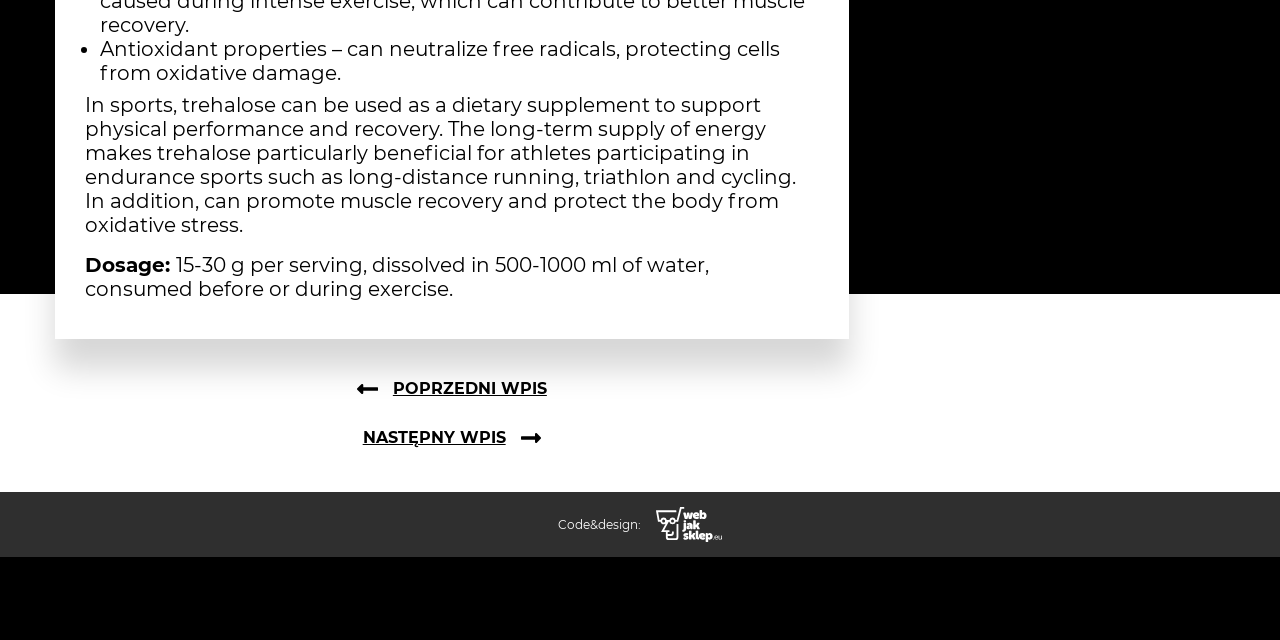Determine the bounding box coordinates for the UI element with the following description: "Następny wpis". The coordinates should be four float numbers between 0 and 1, represented as [left, top, right, bottom].

[0.283, 0.669, 0.423, 0.699]